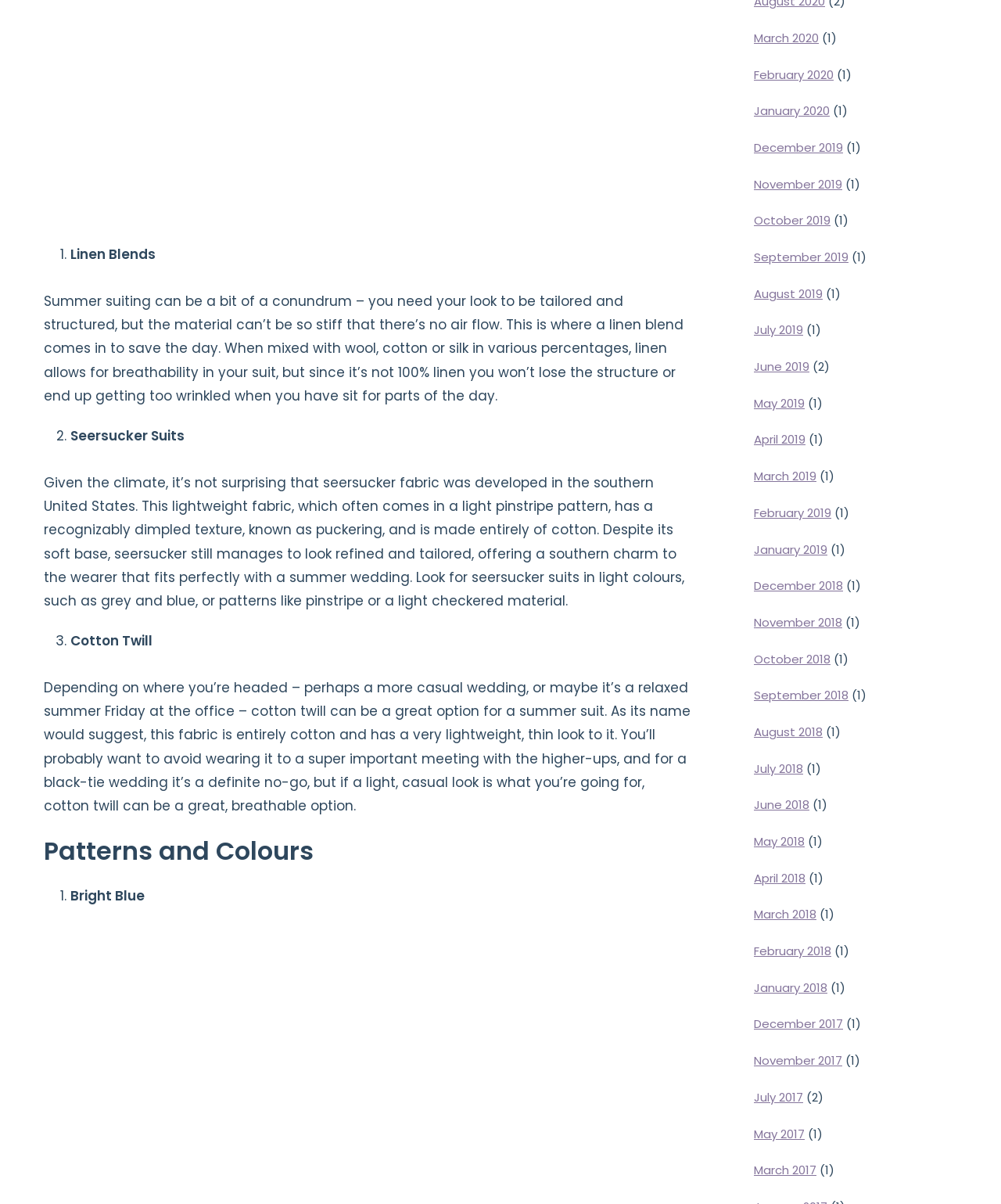Determine the bounding box coordinates of the target area to click to execute the following instruction: "Click on 'January 2020'."

[0.753, 0.085, 0.829, 0.099]